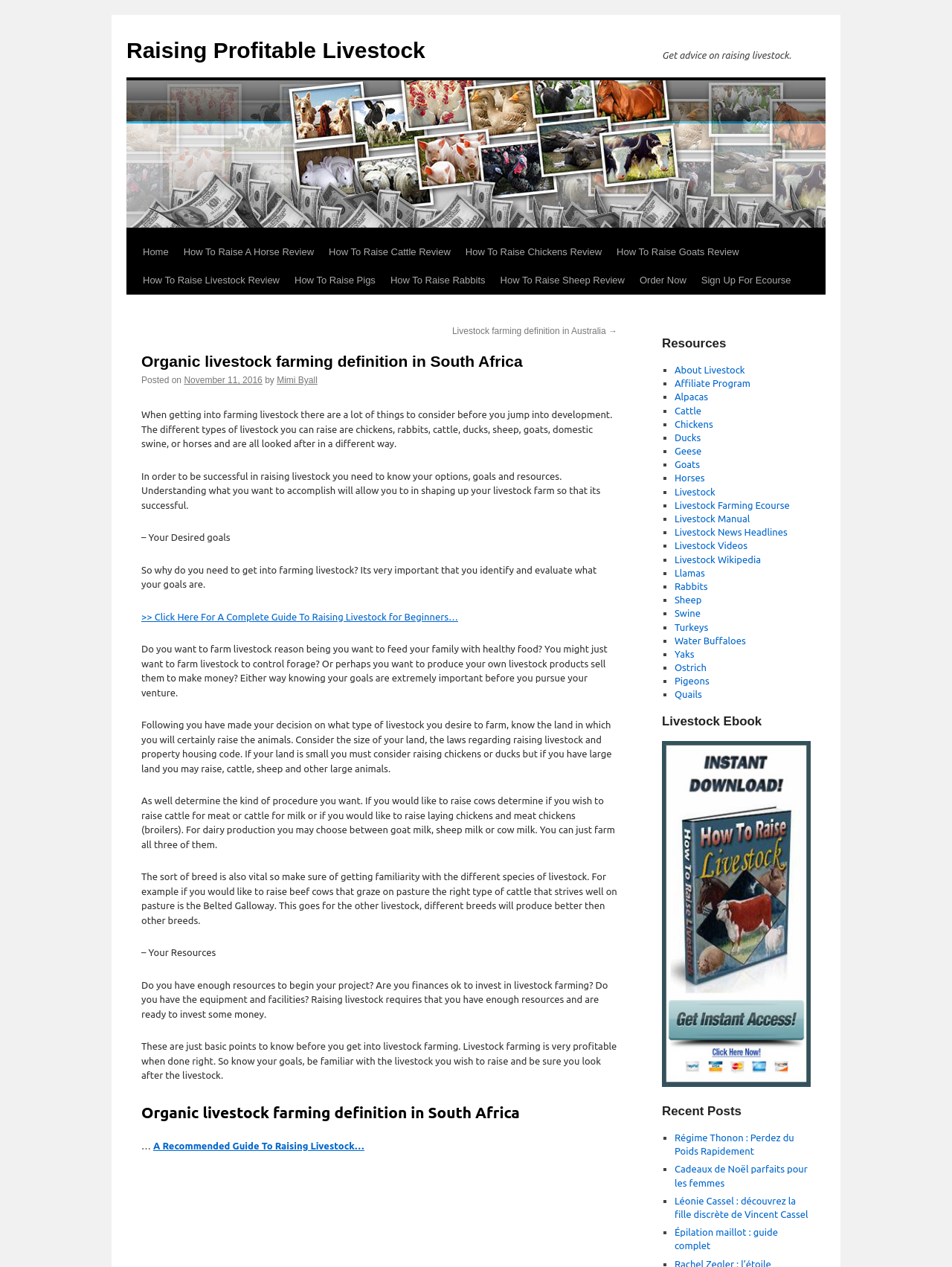Please identify the bounding box coordinates of the clickable region that I should interact with to perform the following instruction: "Read the article 'Organic livestock farming definition in South Africa'". The coordinates should be expressed as four float numbers between 0 and 1, i.e., [left, top, right, bottom].

[0.148, 0.277, 0.648, 0.293]